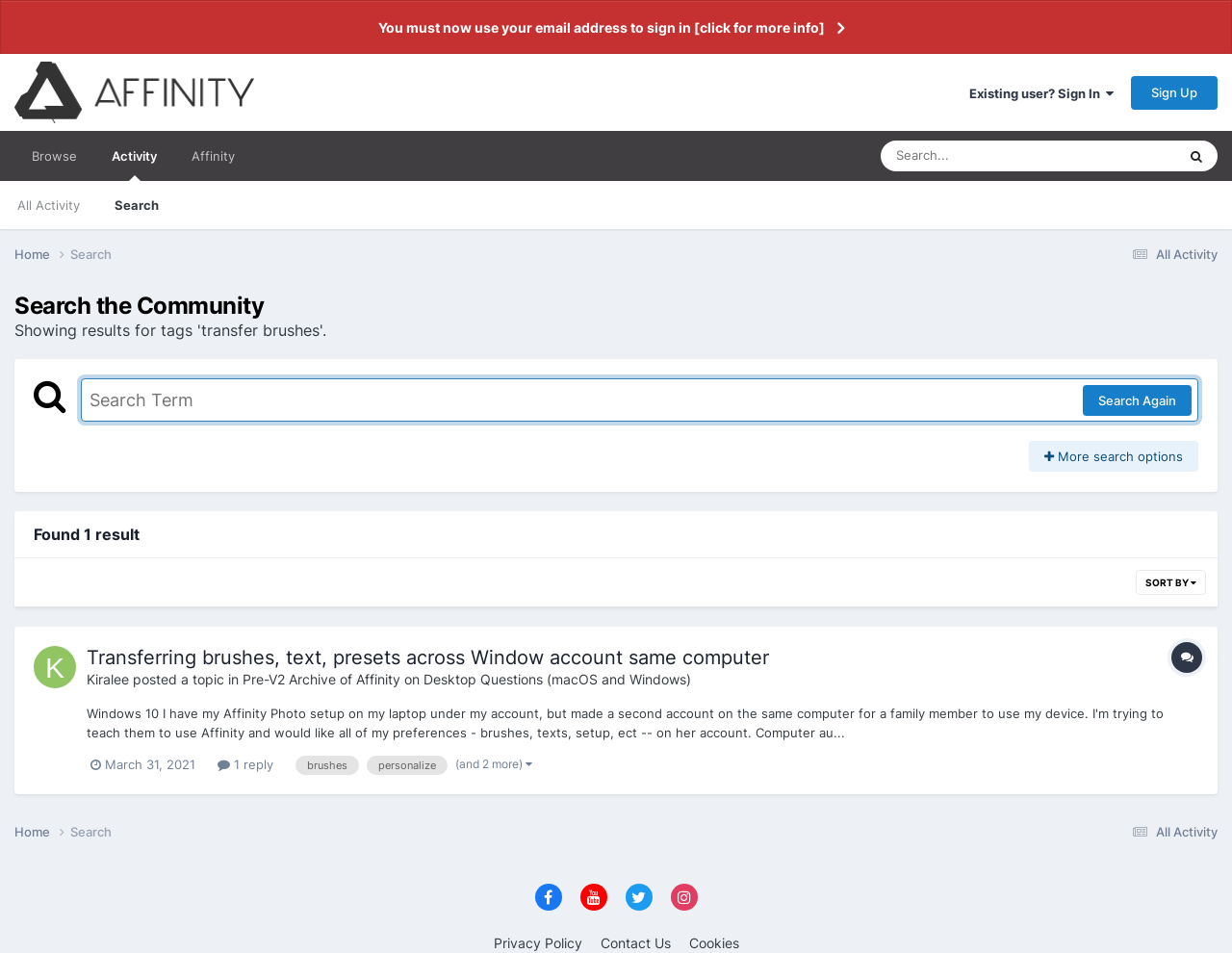What is the topic of the search result?
Provide a comprehensive and detailed answer to the question.

The search result contains a heading element with the text 'Transferring brushes, text, presets across Window account same computer', which indicates that this is the topic of the search result.